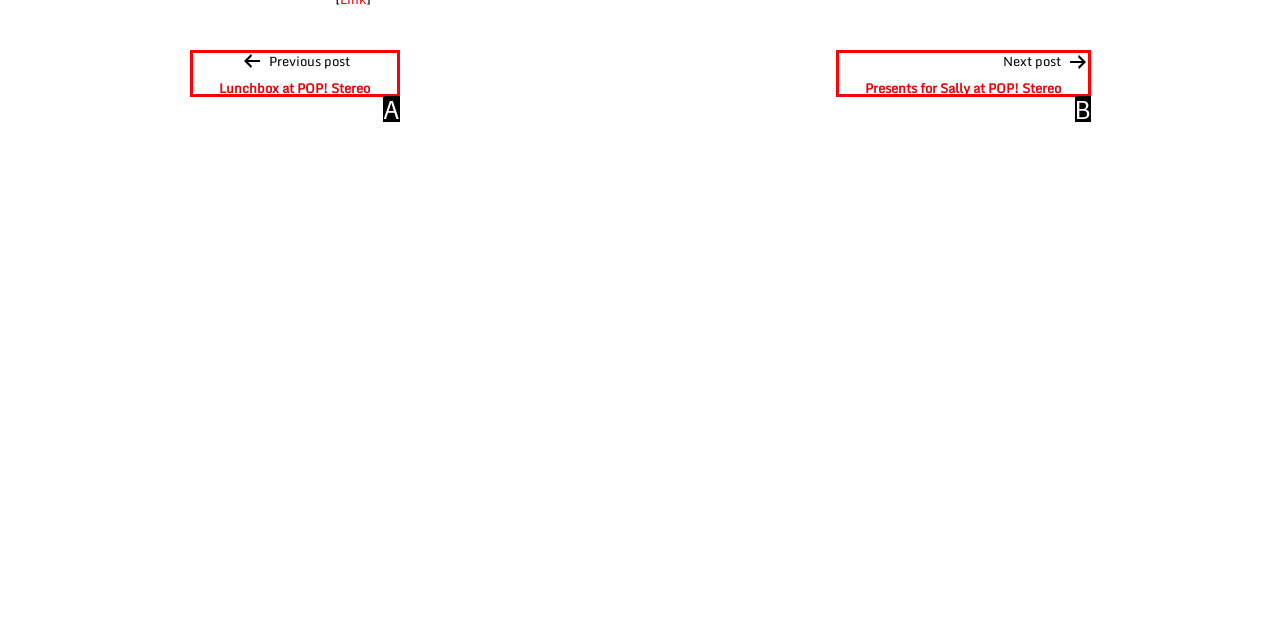Using the given description: Previous postLunchbox at POP! Stereo, identify the HTML element that corresponds best. Answer with the letter of the correct option from the available choices.

A